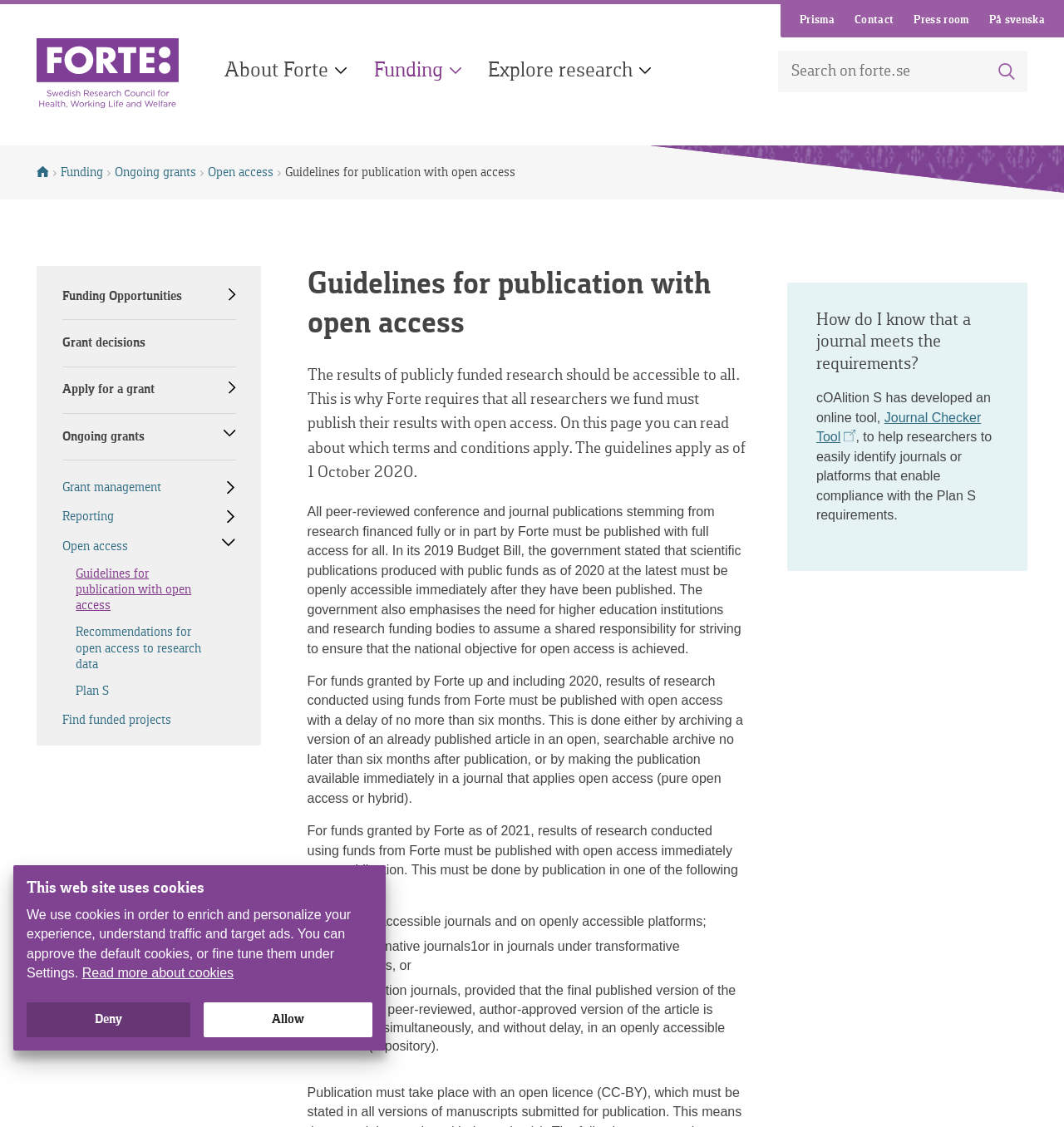Answer briefly with one word or phrase:
What is the purpose of the guidelines?

To make research accessible to all